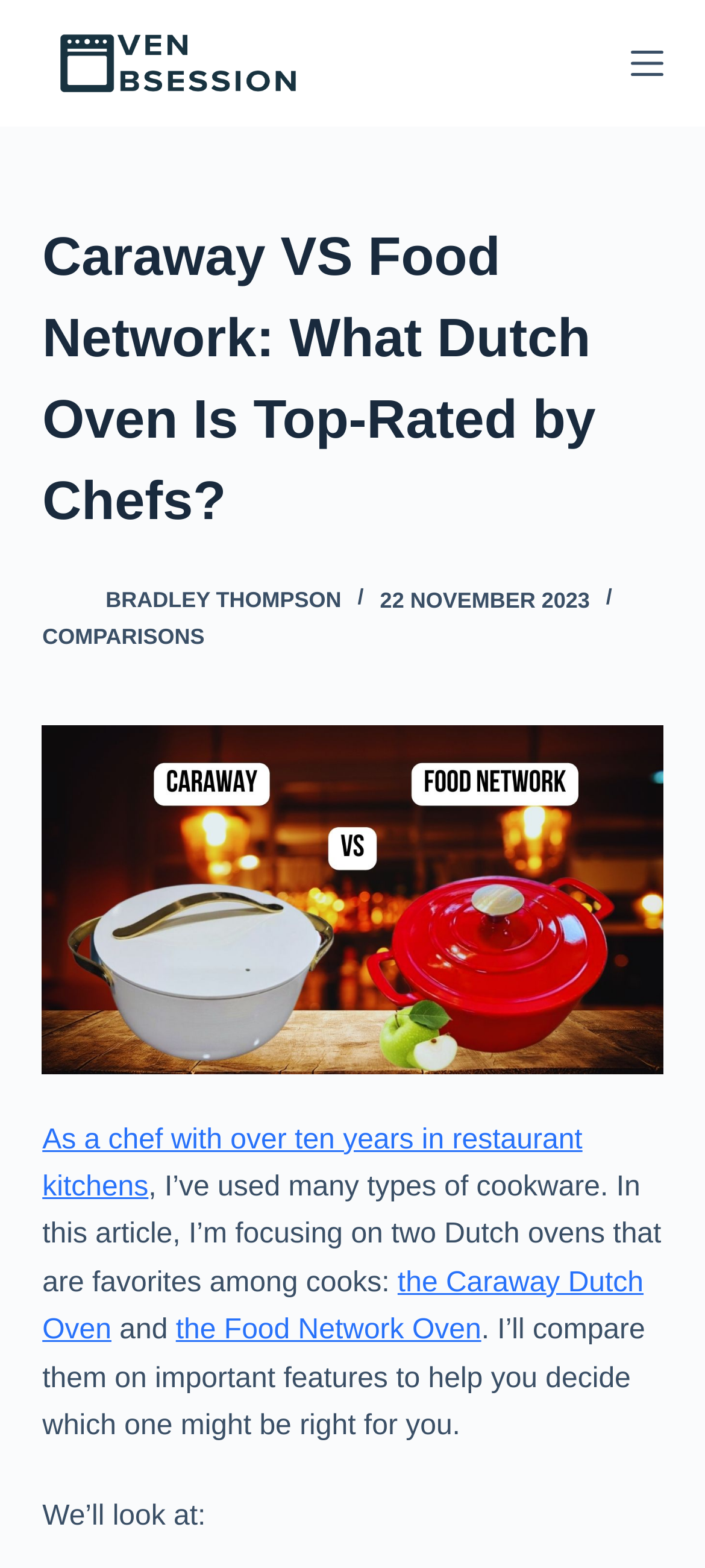Can you extract the headline from the webpage for me?

Caraway VS Food Network: What Dutch Oven Is Top-Rated by Chefs?